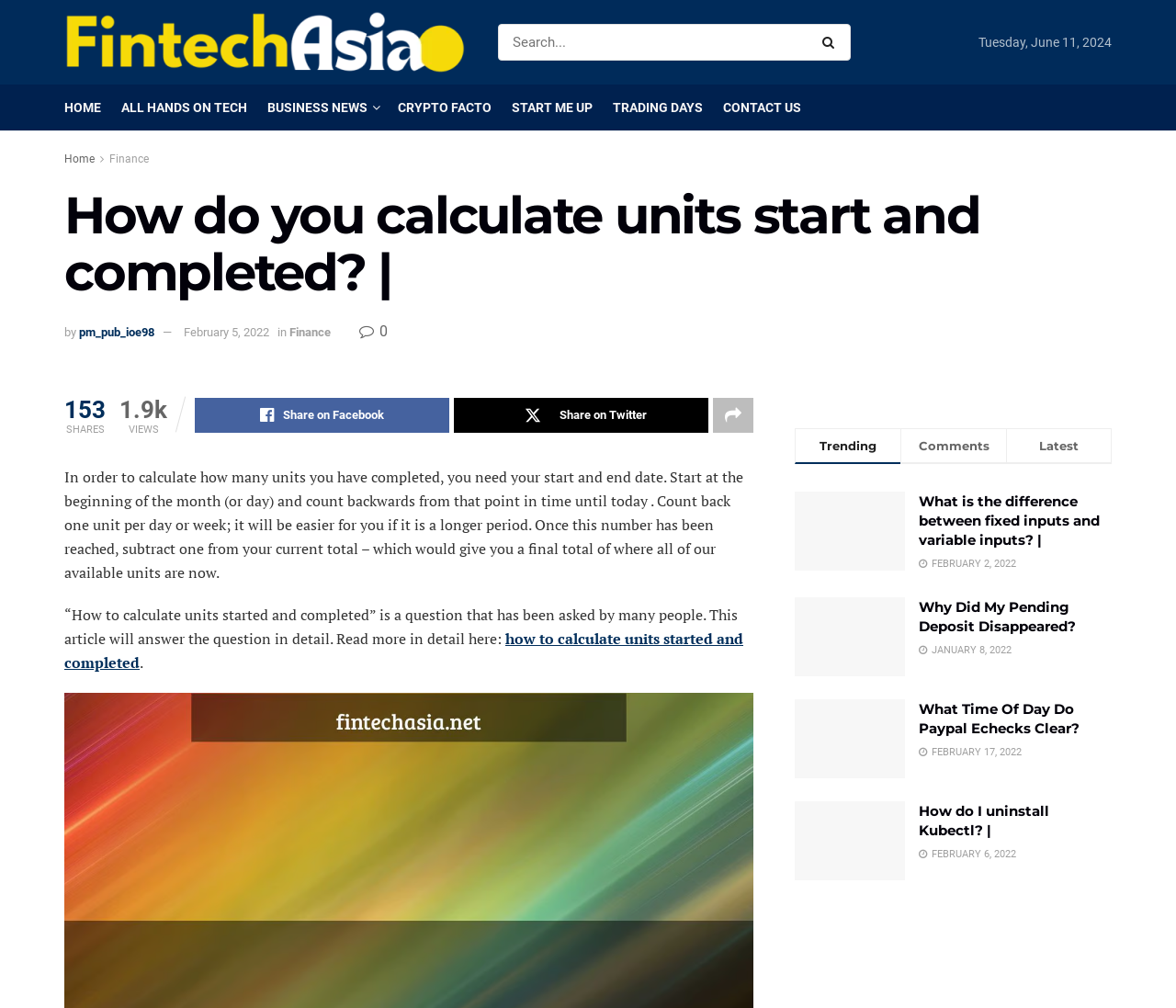Please locate the bounding box coordinates of the element that should be clicked to complete the given instruction: "Search for something".

[0.423, 0.024, 0.723, 0.06]